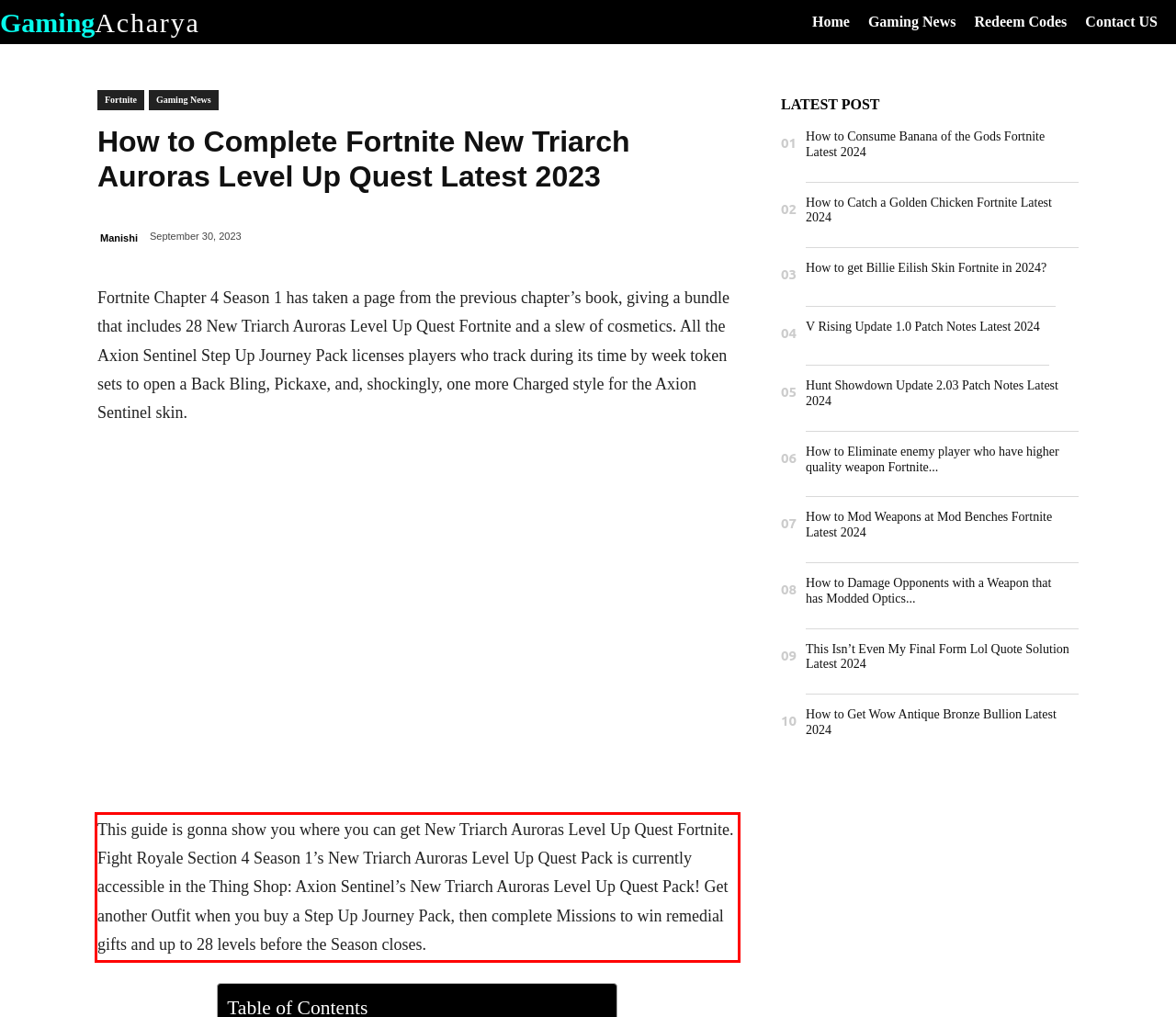Given a screenshot of a webpage with a red bounding box, please identify and retrieve the text inside the red rectangle.

This guide is gonna show you where you can get New Triarch Auroras Level Up Quest Fortnite. Fight Royale Section 4 Season 1’s New Triarch Auroras Level Up Quest Pack is currently accessible in the Thing Shop: Axion Sentinel’s New Triarch Auroras Level Up Quest Pack! Get another Outfit when you buy a Step Up Journey Pack, then complete Missions to win remedial gifts and up to 28 levels before the Season closes.